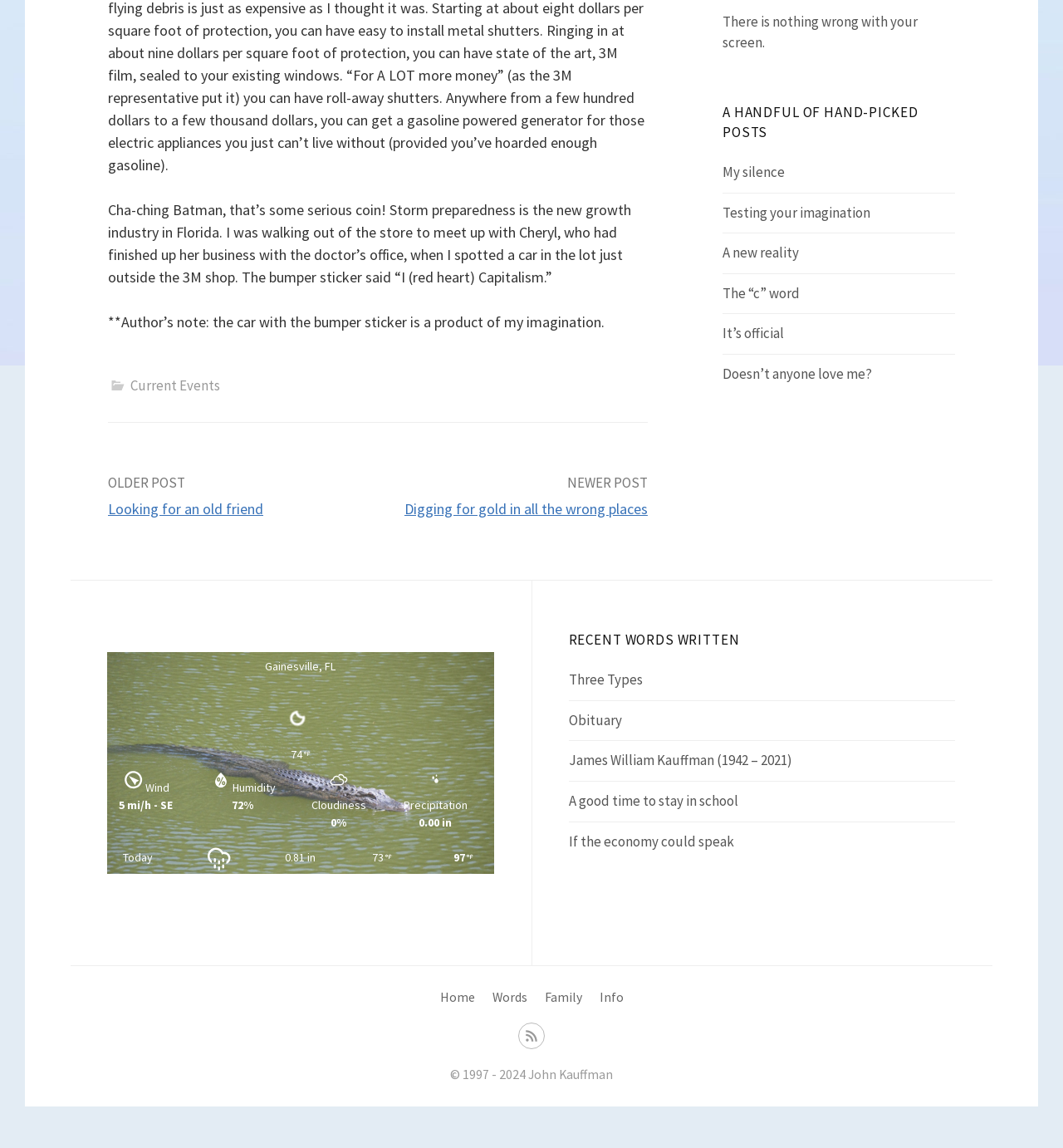Bounding box coordinates are to be given in the format (top-left x, top-left y, bottom-right x, bottom-right y). All values must be floating point numbers between 0 and 1. Provide the bounding box coordinate for the UI element described as: Doesn’t anyone love me?

[0.68, 0.318, 0.82, 0.334]